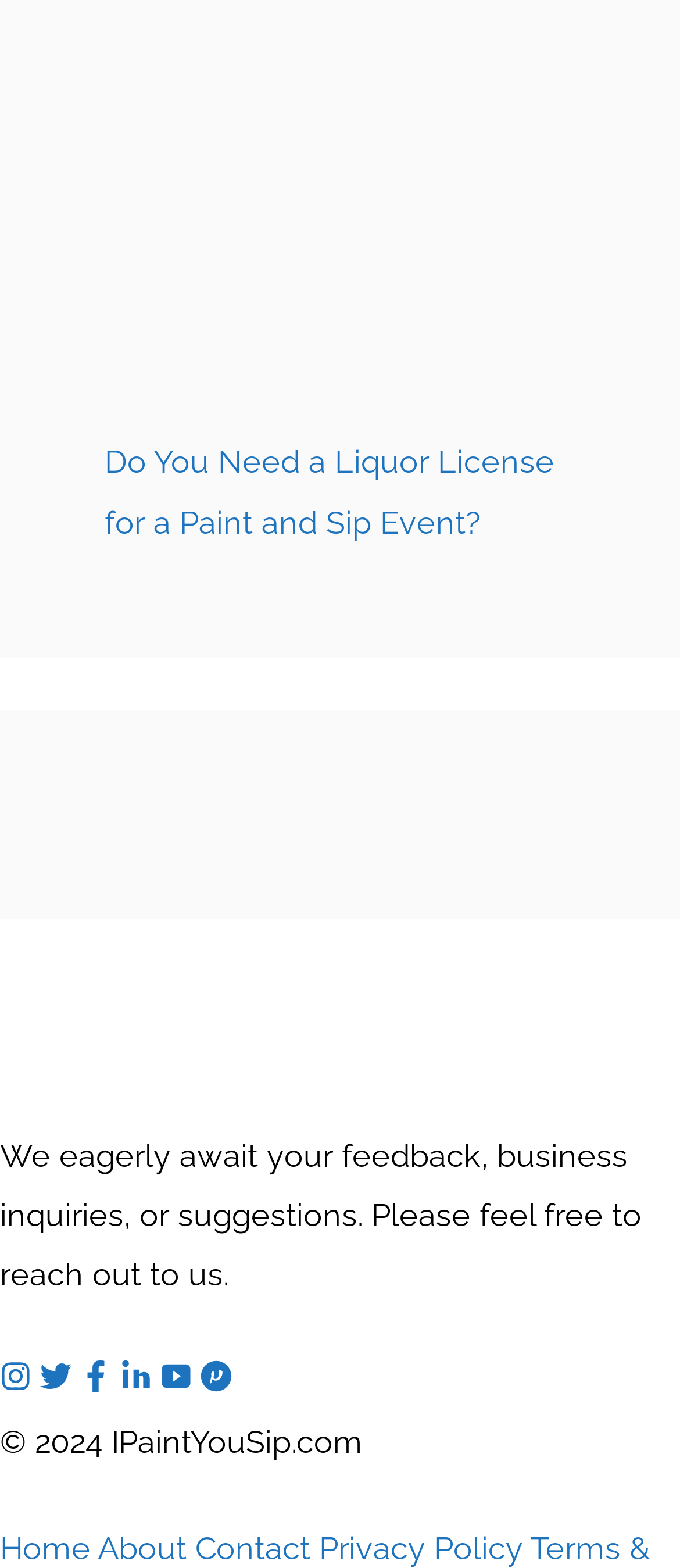How many social media links are present?
Look at the image and provide a short answer using one word or a phrase.

5